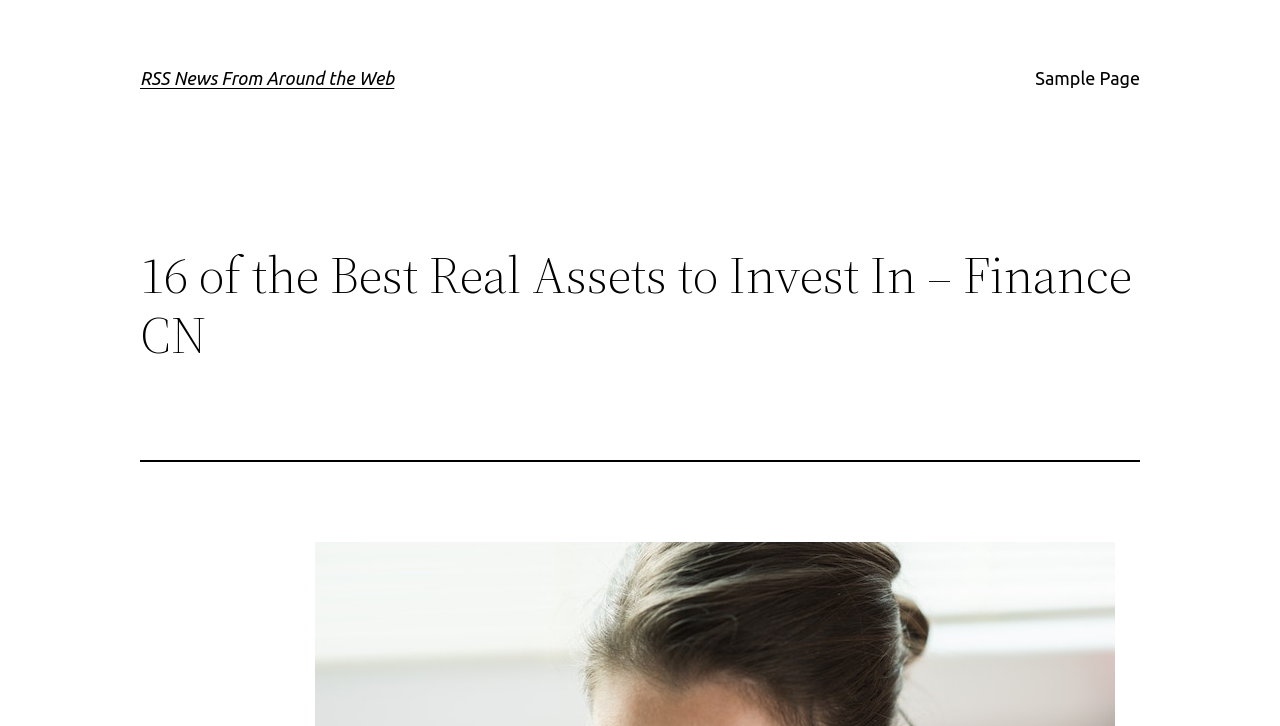Identify the bounding box coordinates for the UI element described as follows: "Sample Page". Ensure the coordinates are four float numbers between 0 and 1, formatted as [left, top, right, bottom].

[0.809, 0.088, 0.891, 0.128]